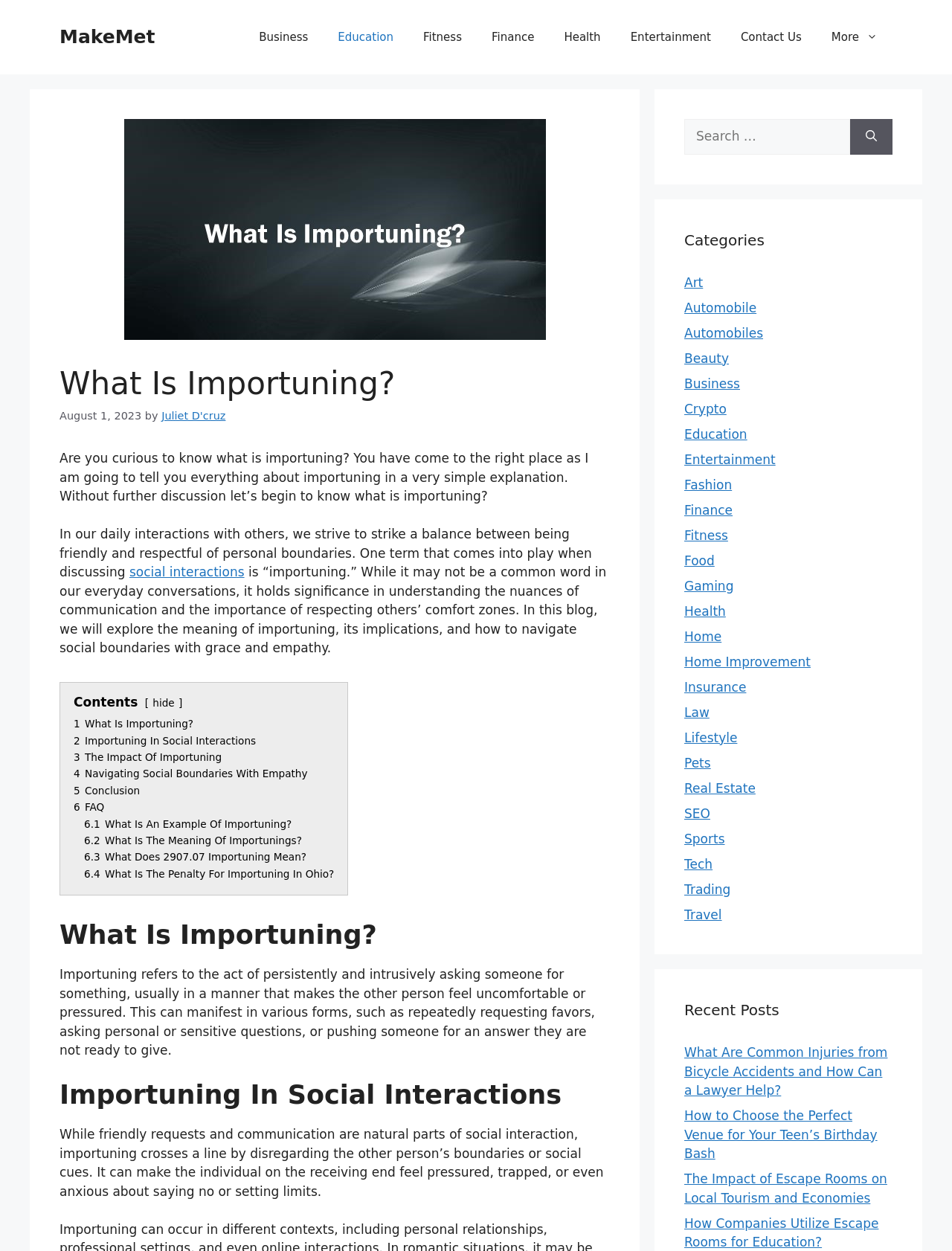Please find the bounding box coordinates of the element's region to be clicked to carry out this instruction: "Check the FAQ section".

[0.077, 0.64, 0.11, 0.65]